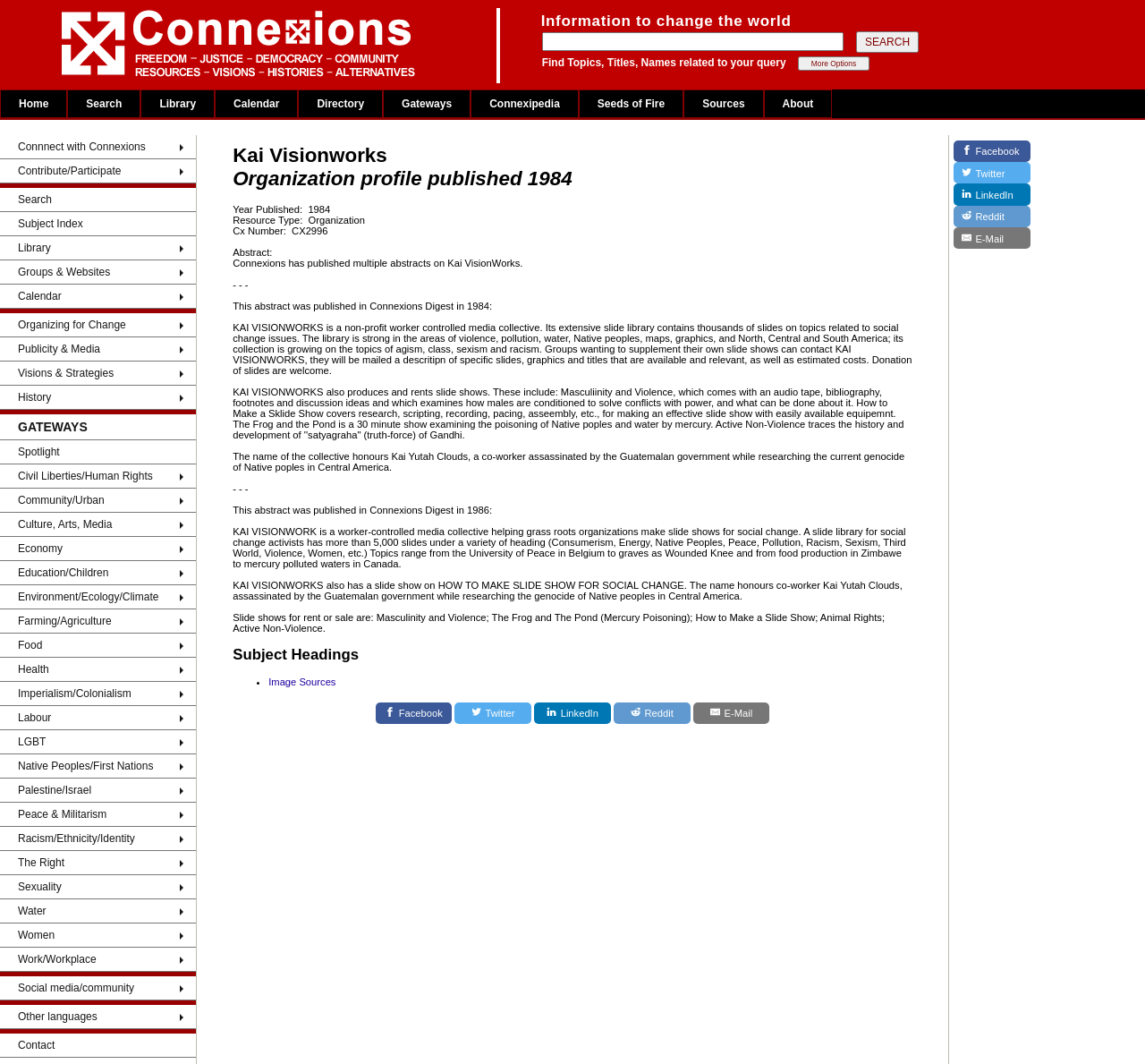Can you find and provide the main heading text of this webpage?

Kai Visionworks
Organization profile published 1984